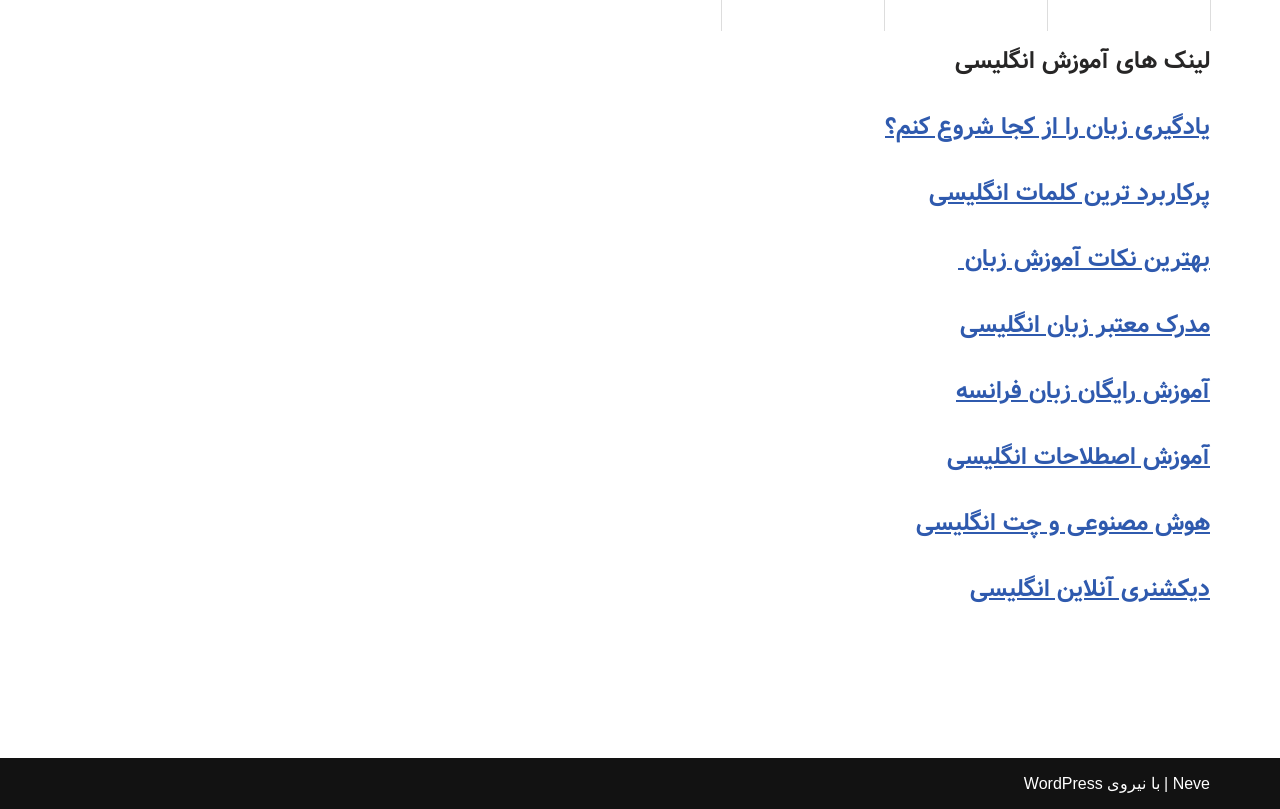What is the last heading on the webpage?
Answer briefly with a single word or phrase based on the image.

دیکشنری آنلاین انگلیسی